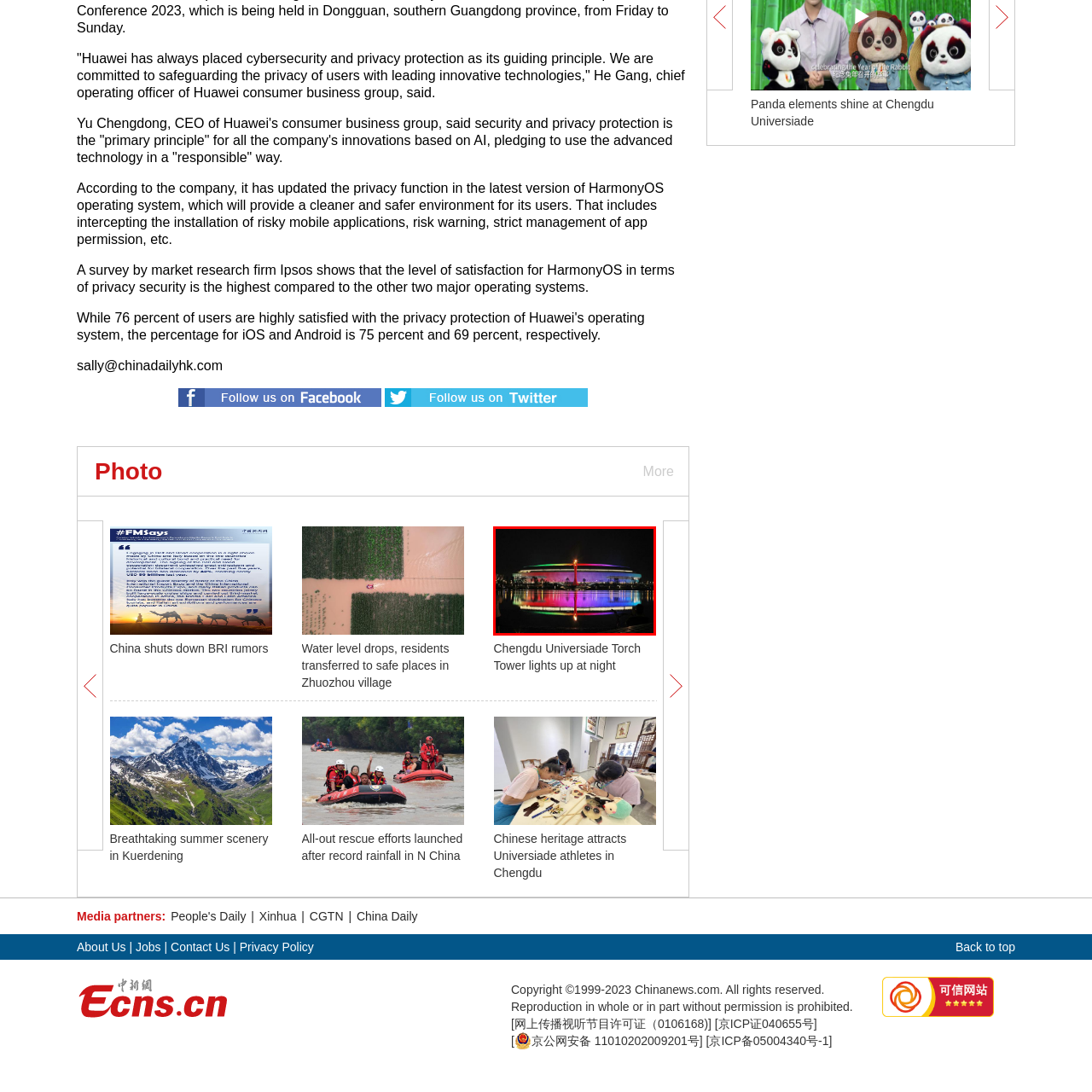Generate a meticulous caption for the image that is highlighted by the red boundary line.

The image captures the stunning Chengdu Universiade Torch Tower, beautifully illuminated against the night sky. The tower's vibrant lights reflect elegantly on the still waters in front of it, showcasing a vivid display of colors that changes the atmosphere of the surrounding area. This scene highlights the architectural beauty of the torch tower, which serves as a symbol of the Chengdu Universiade, a major international sporting event aimed at promoting youth sports and cultural exchange. The harmonious blend of light and reflection creates a breathtaking view, inviting viewers to appreciate both the artistry of the structure and the tranquility of the waters.